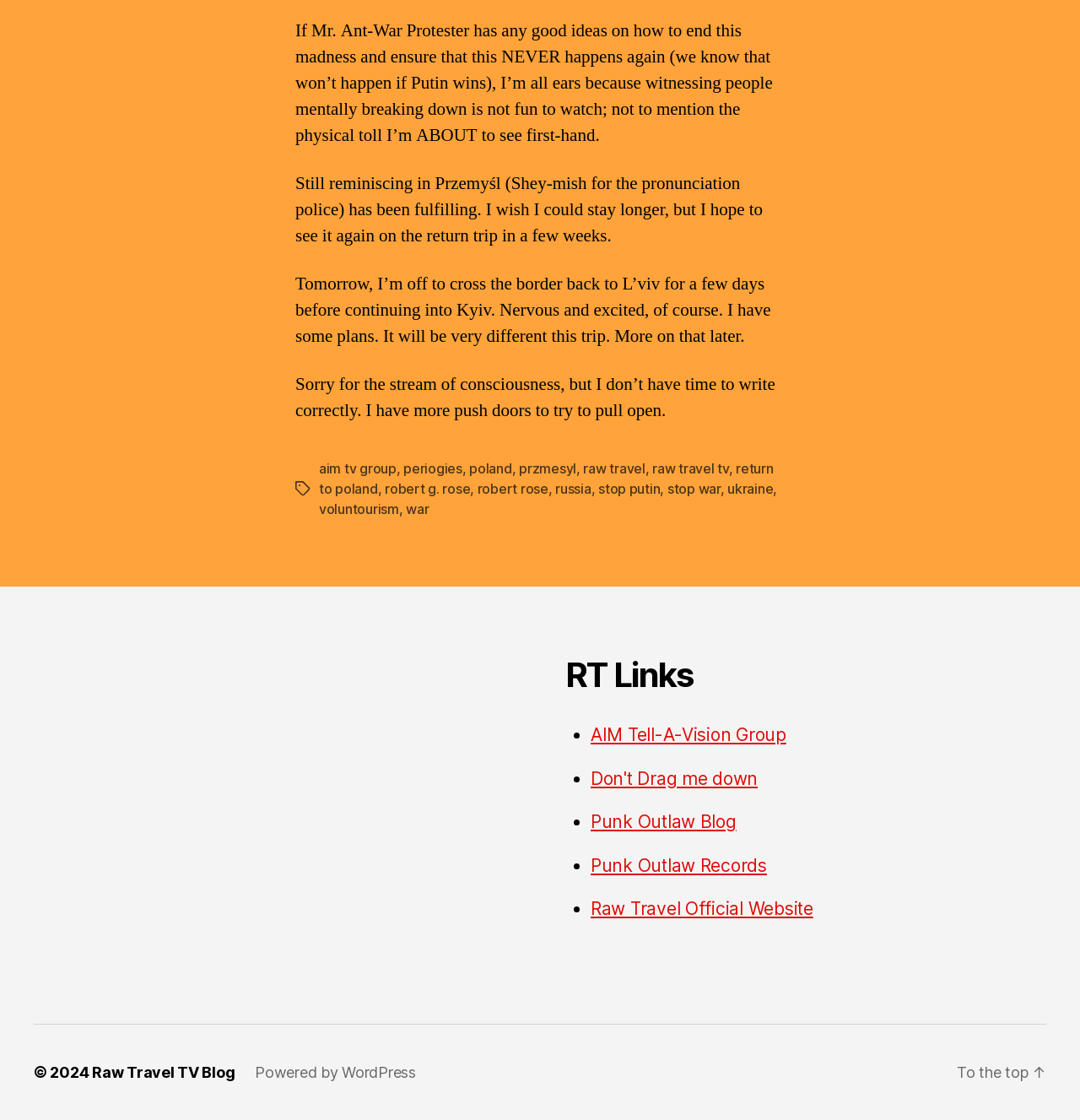Given the element description "stop war", identify the bounding box of the corresponding UI element.

[0.618, 0.429, 0.667, 0.444]